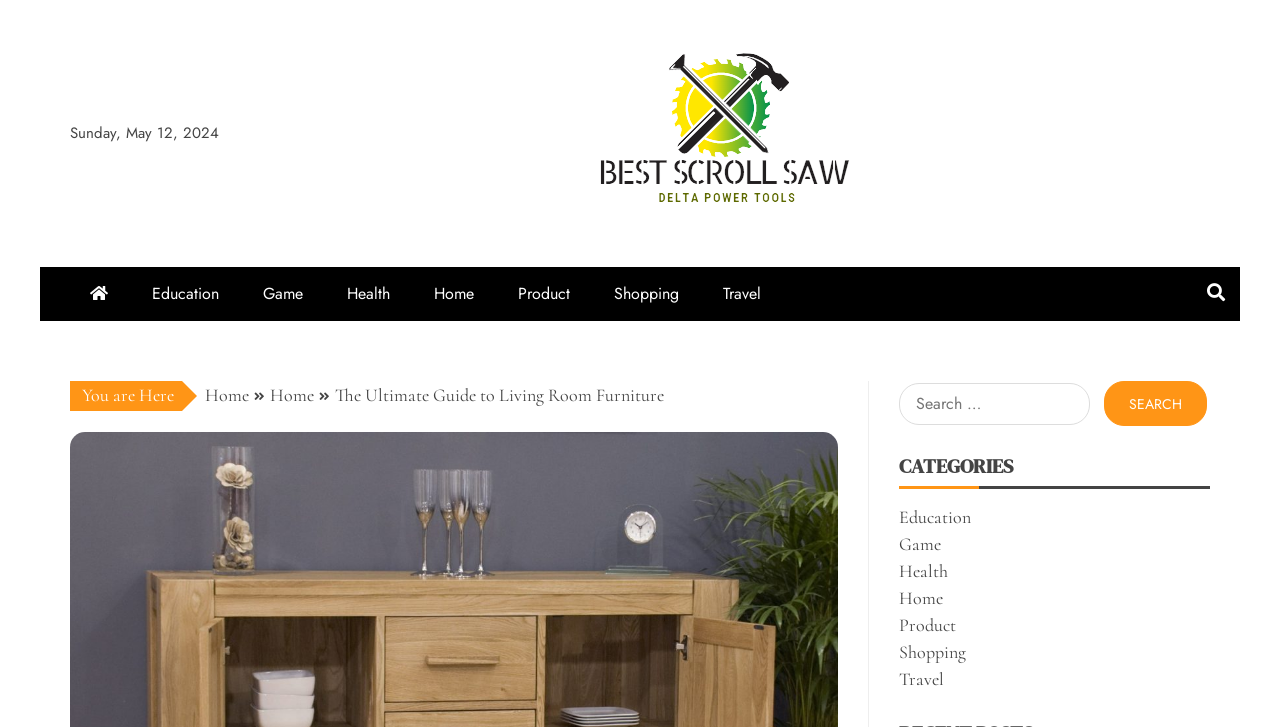Locate the bounding box coordinates of the element to click to perform the following action: 'Go to Home'. The coordinates should be given as four float values between 0 and 1, in the form of [left, top, right, bottom].

[0.323, 0.367, 0.386, 0.442]